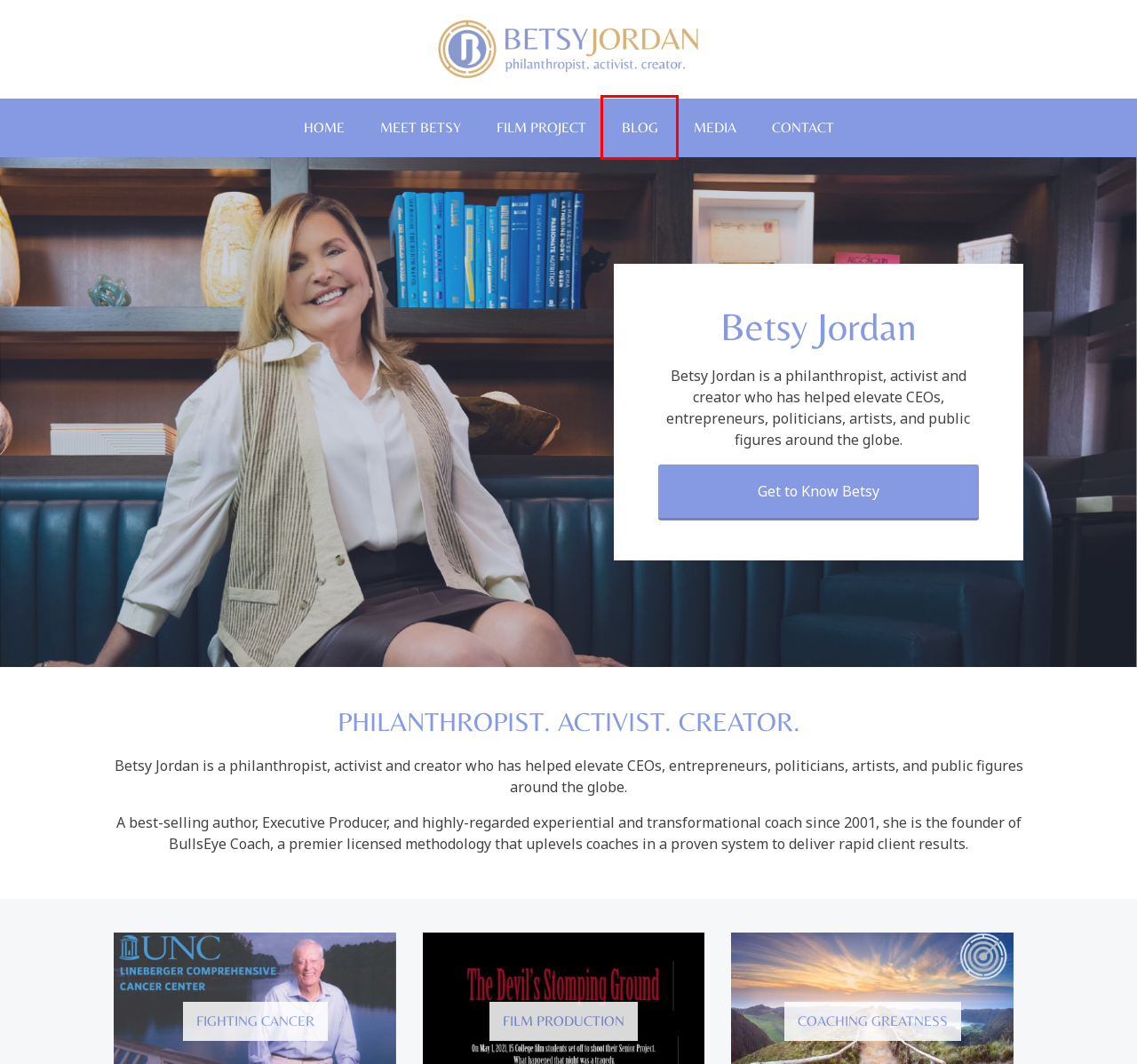Look at the screenshot of the webpage and find the element within the red bounding box. Choose the webpage description that best fits the new webpage that will appear after clicking the element. Here are the candidates:
A. Betsy Jordan | Contact Information
B. Thoughts From Betsy
C. Meet Betsy Jordan | Executive Producer, Author & Coach
D. Support for Israel and Palestinian State - Betsy Jordan
E. Home - BullsEye Coach
F. Loved ones battling cancer inspire donor’s gift - UNC Lineberger
G. Beguine the Beguine - Betsy Jordan
H. BullsEye Coaching Clients | Hit your BullsEye

B